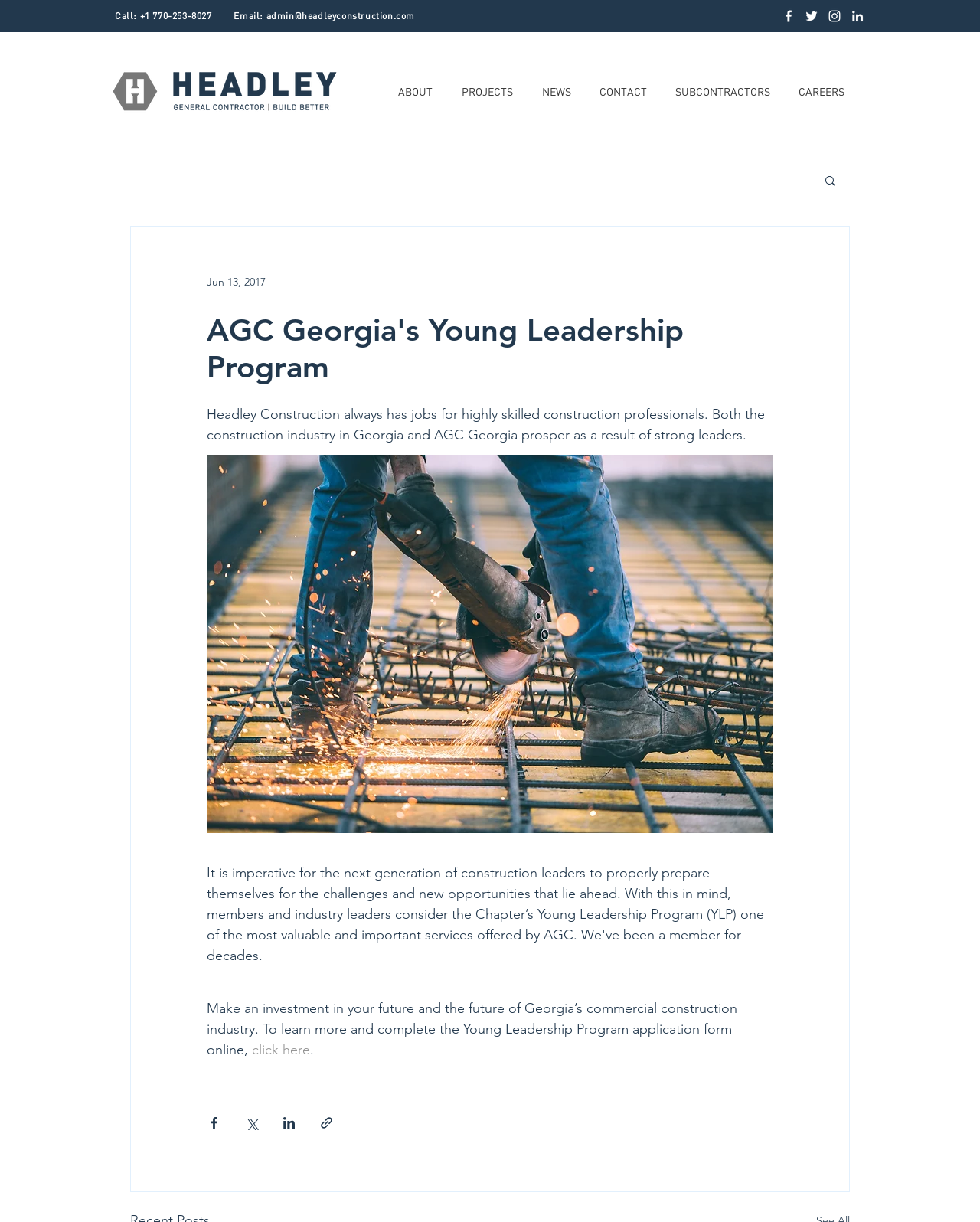Use a single word or phrase to answer the following:
How many share buttons are there?

4